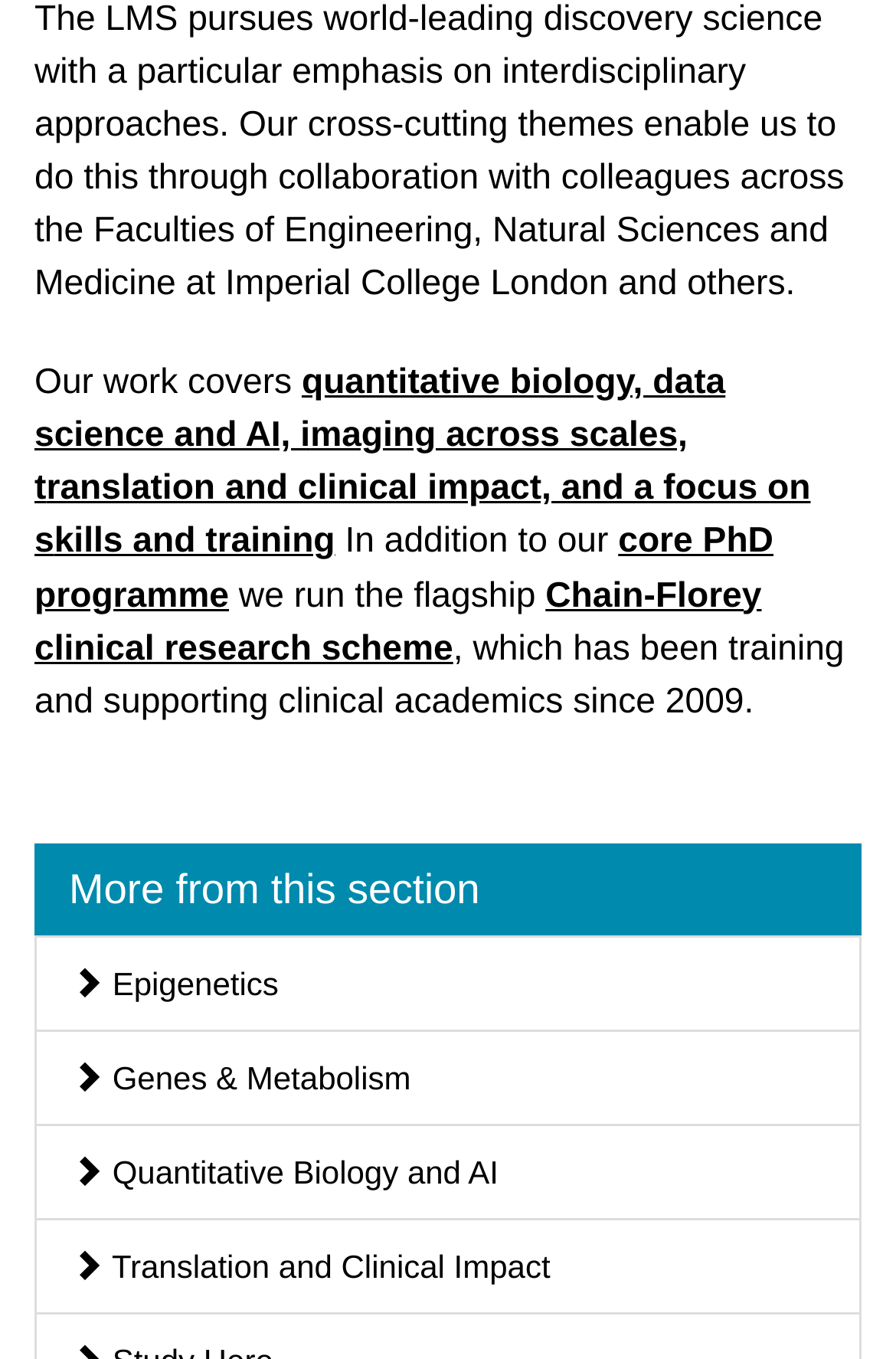What is the main area of research?
Look at the image and respond with a one-word or short-phrase answer.

Quantitative biology